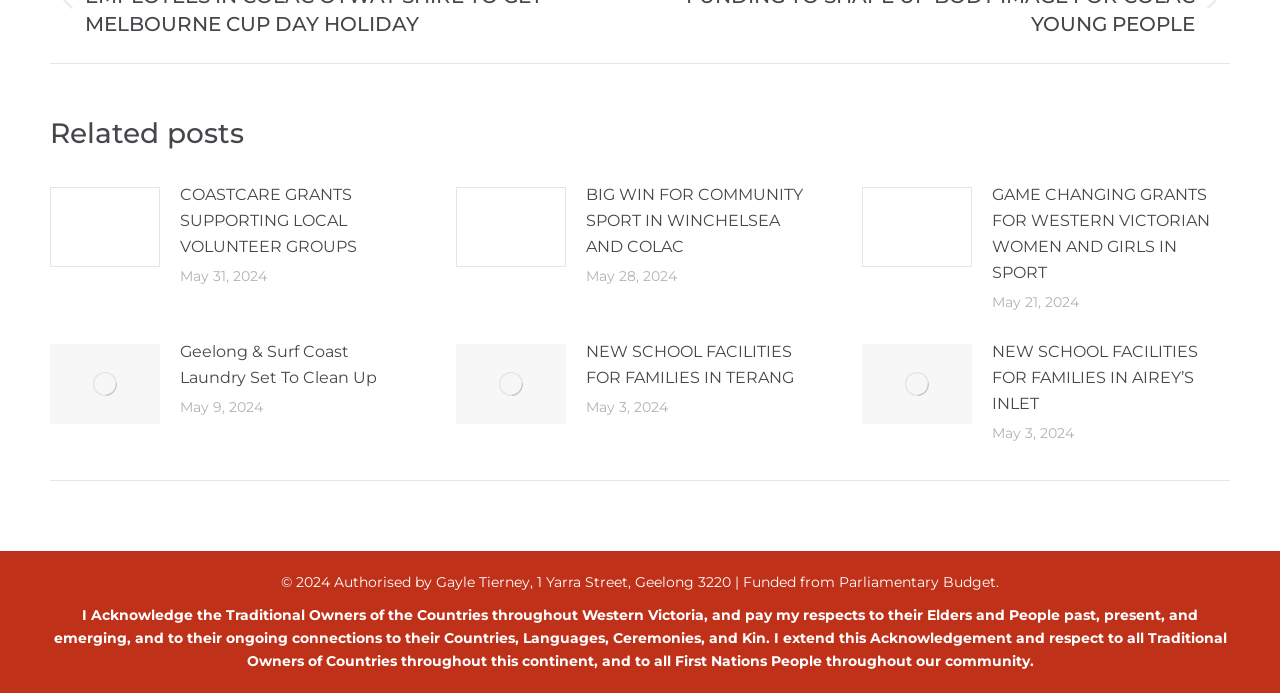Pinpoint the bounding box coordinates for the area that should be clicked to perform the following instruction: "View post 'NEW SCHOOL FACILITIES FOR FAMILIES IN TERANG'".

[0.458, 0.489, 0.634, 0.564]